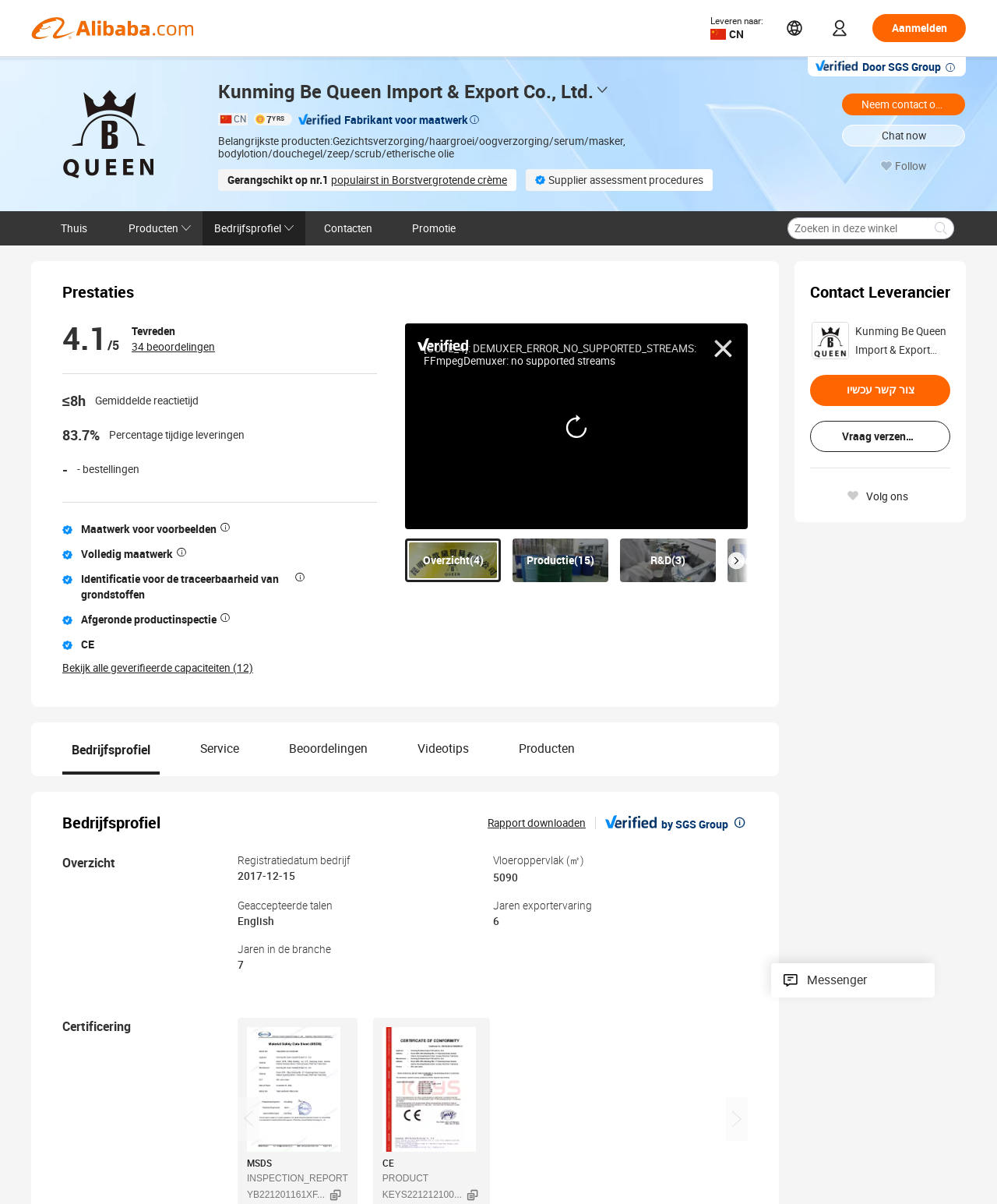Locate the bounding box coordinates of the clickable element to fulfill the following instruction: "Follow". Provide the coordinates as four float numbers between 0 and 1 in the format [left, top, right, bottom].

[0.897, 0.133, 0.929, 0.143]